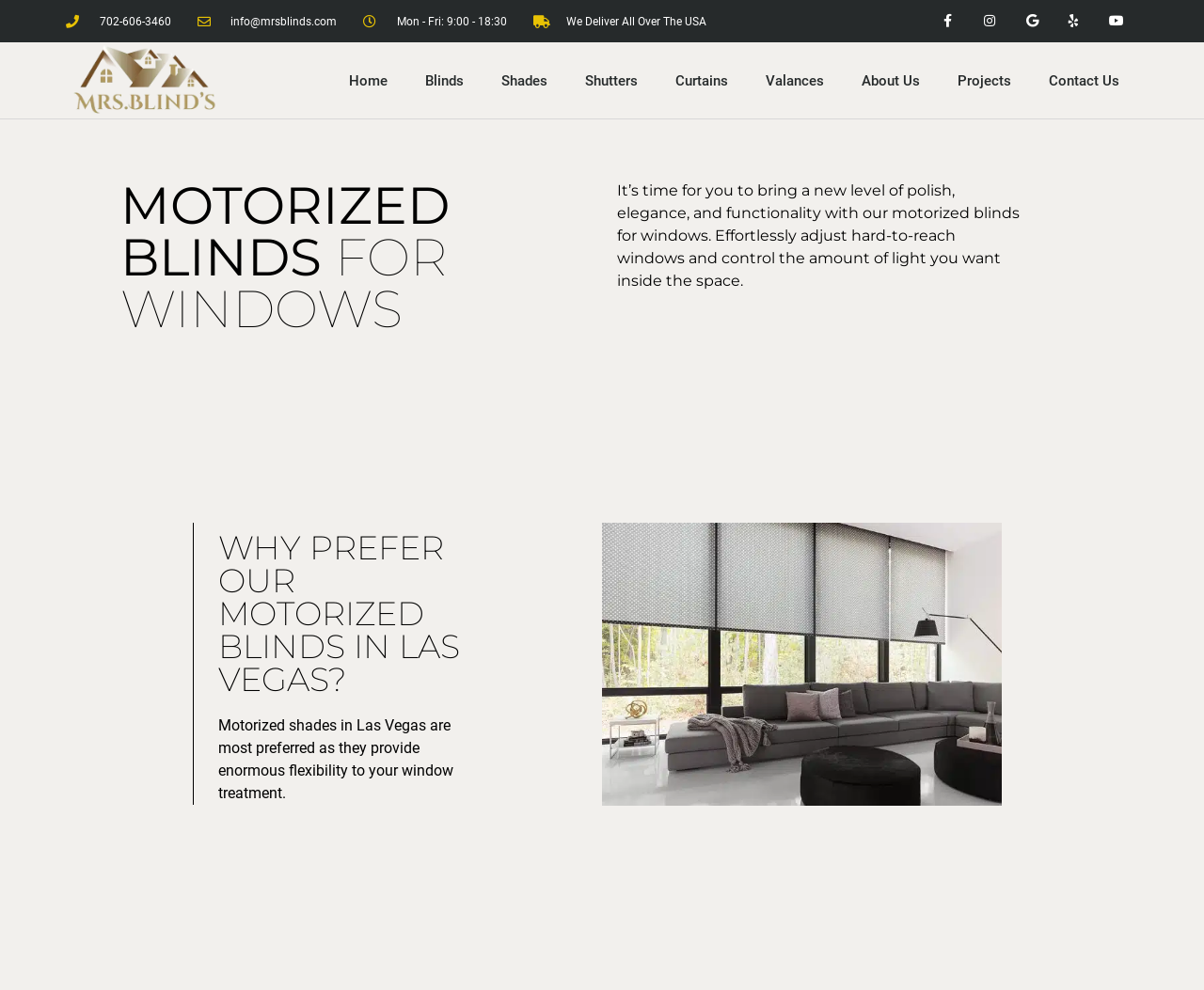Find the bounding box coordinates of the element to click in order to complete the given instruction: "Go to Home page."

[0.274, 0.048, 0.337, 0.114]